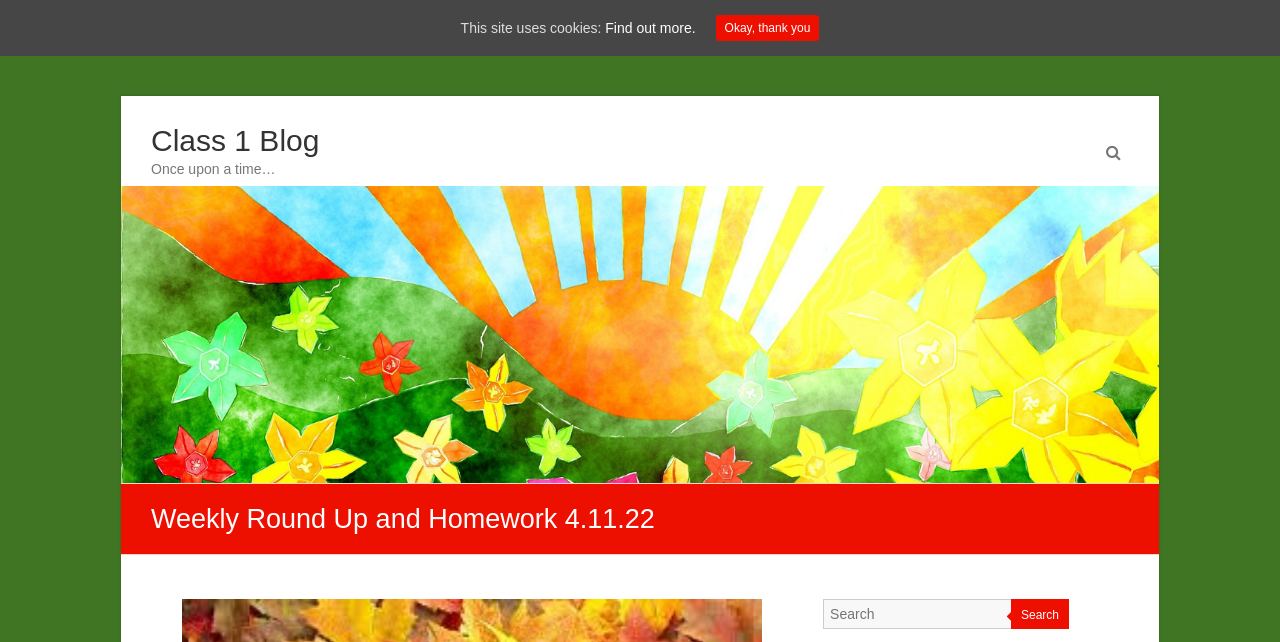Please determine the bounding box coordinates for the element with the description: "Find out more.".

[0.473, 0.03, 0.543, 0.055]